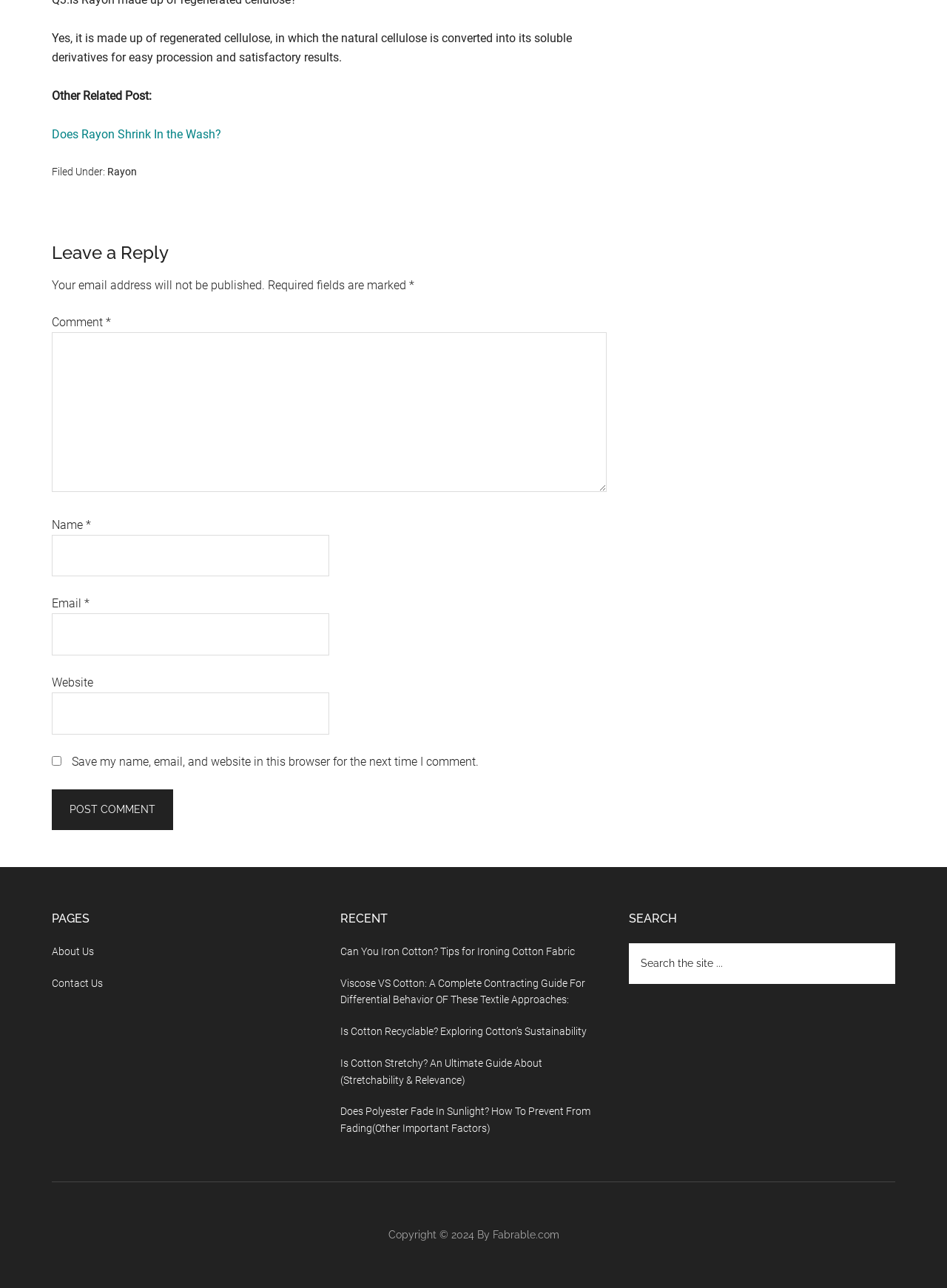Pinpoint the bounding box coordinates for the area that should be clicked to perform the following instruction: "Post a comment".

[0.055, 0.613, 0.183, 0.644]